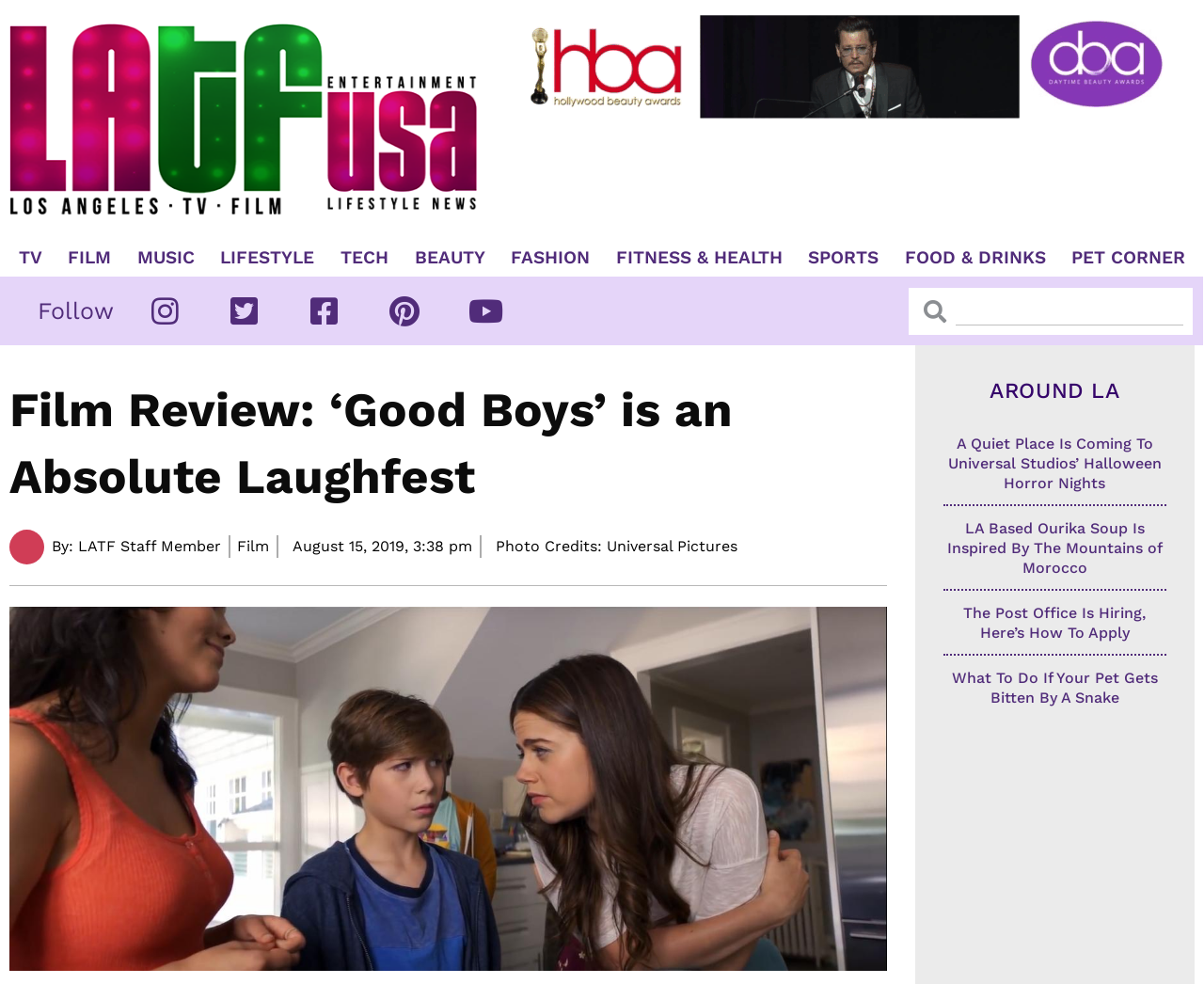Specify the bounding box coordinates of the area to click in order to follow the given instruction: "Read the article 'A Quiet Place Is Coming To Universal Studios’ Halloween Horror Nights'."

[0.787, 0.441, 0.965, 0.5]